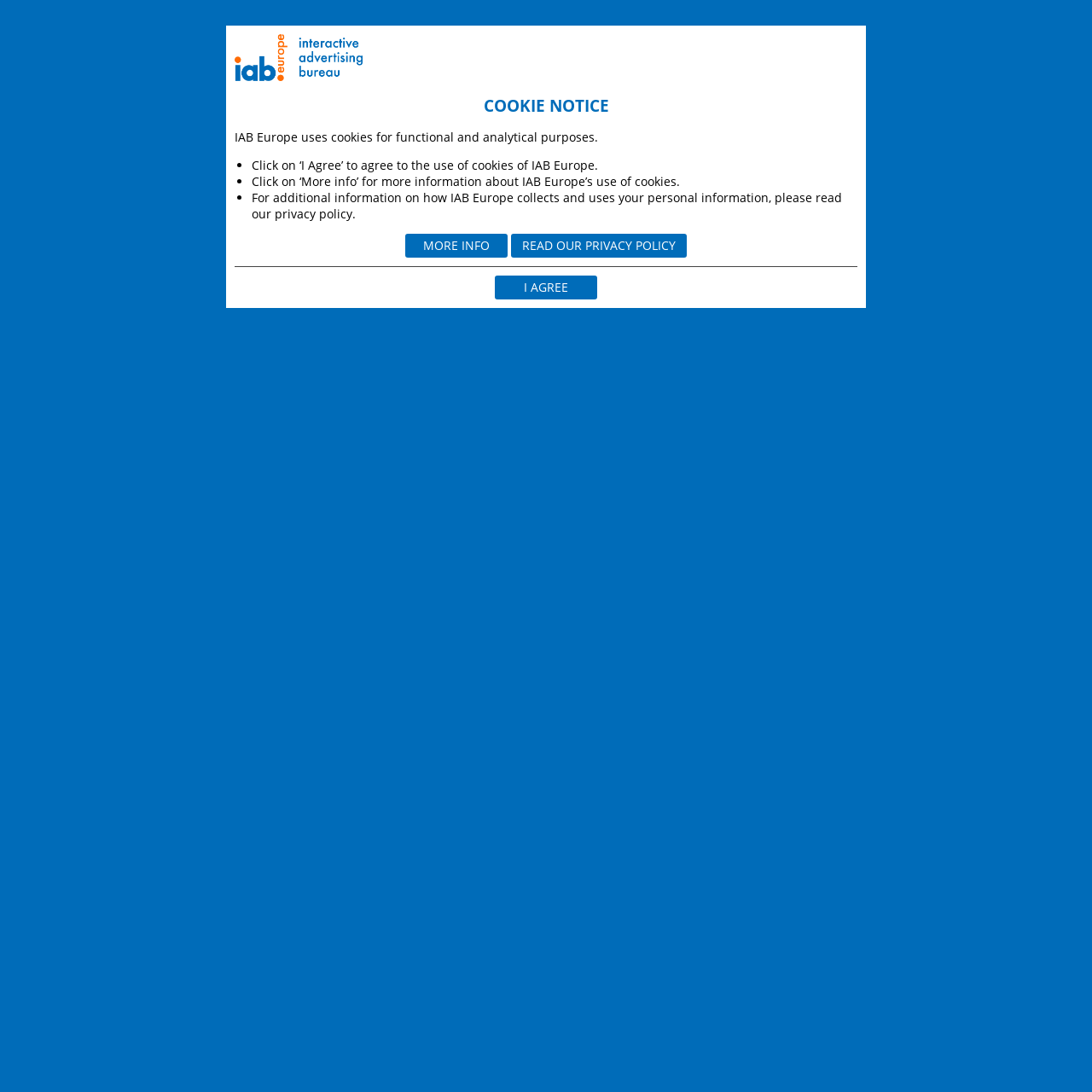Please specify the bounding box coordinates of the element that should be clicked to execute the given instruction: 'Contact via 'communication@iabeurope.eu''. Ensure the coordinates are four float numbers between 0 and 1, expressed as [left, top, right, bottom].

[0.215, 0.762, 0.377, 0.777]